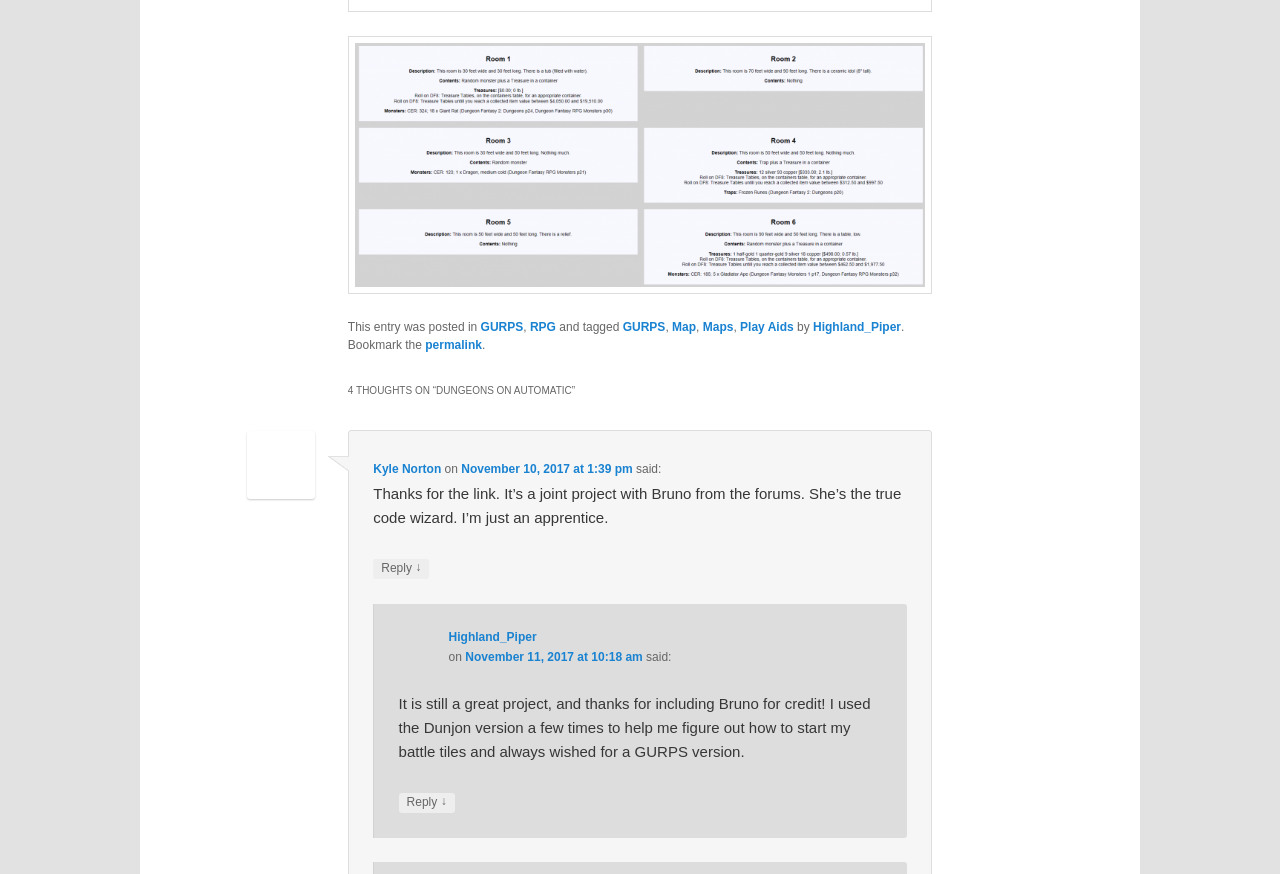What is the date of the second comment?
From the details in the image, provide a complete and detailed answer to the question.

The date of the second comment can be found by looking at the link element with the text 'November 11, 2017 at 10:18 am' which is located inside the article element.